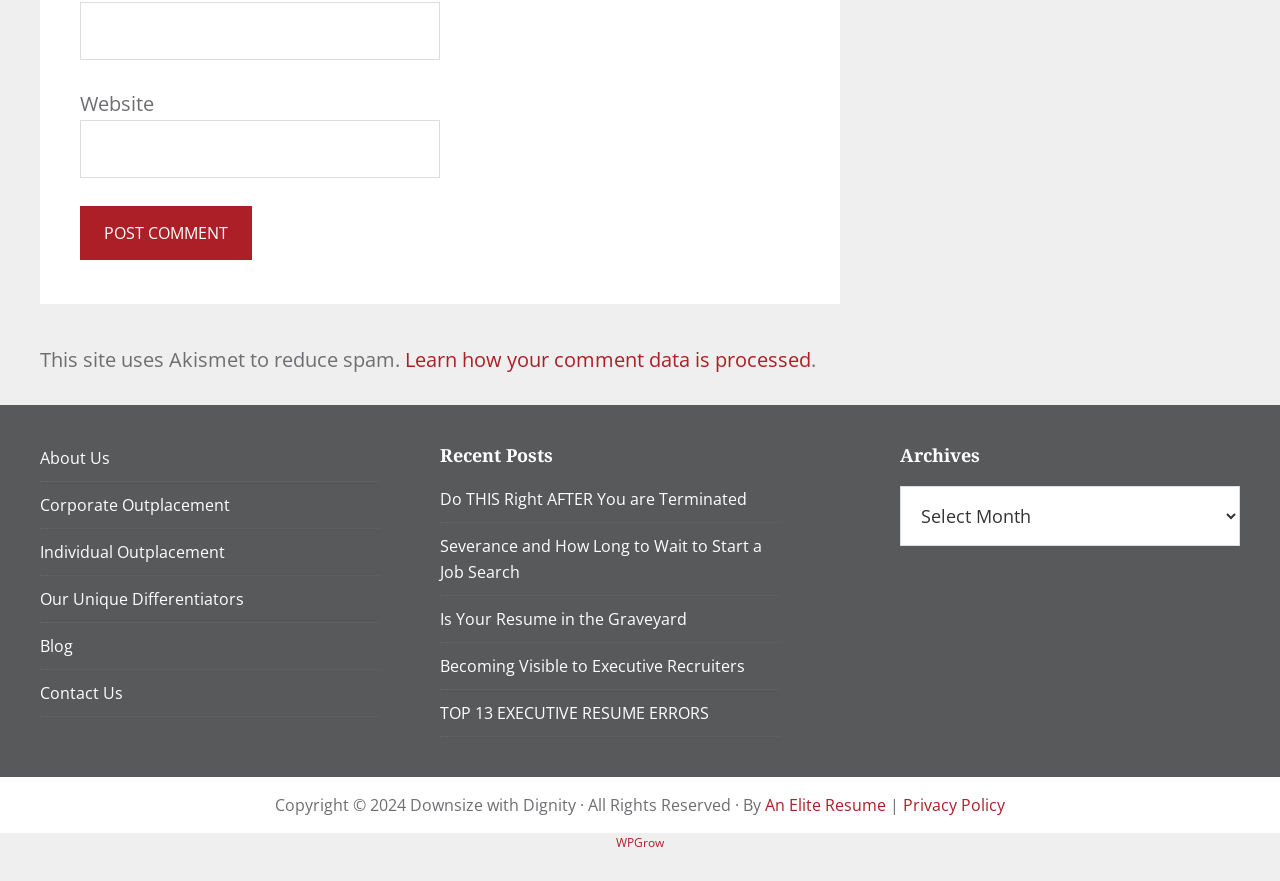What is the purpose of the website?
Refer to the screenshot and respond with a concise word or phrase.

Outplacement services